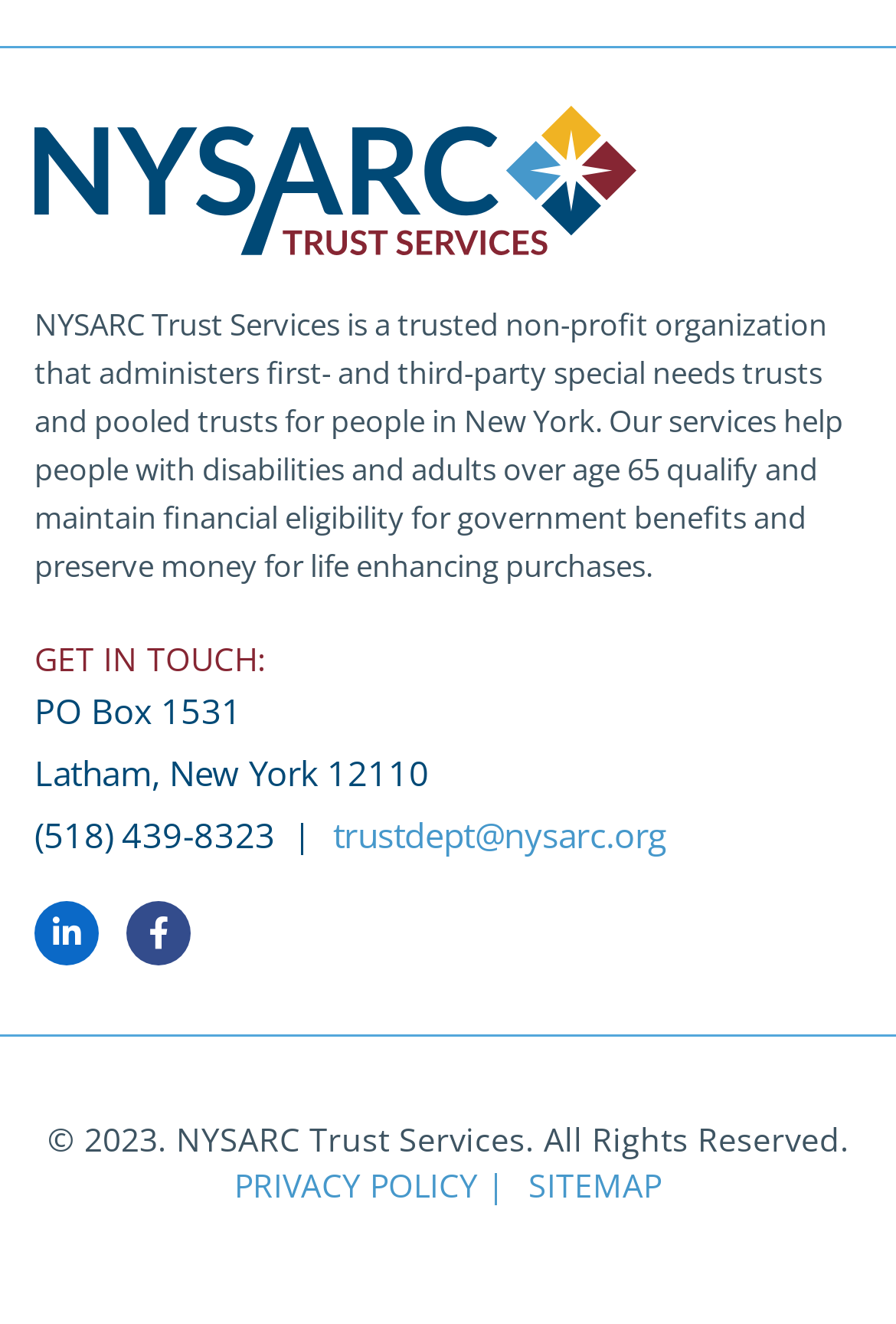Can you find the bounding box coordinates for the element to click on to achieve the instruction: "Click the NYSARC logo"?

[0.038, 0.08, 0.962, 0.193]